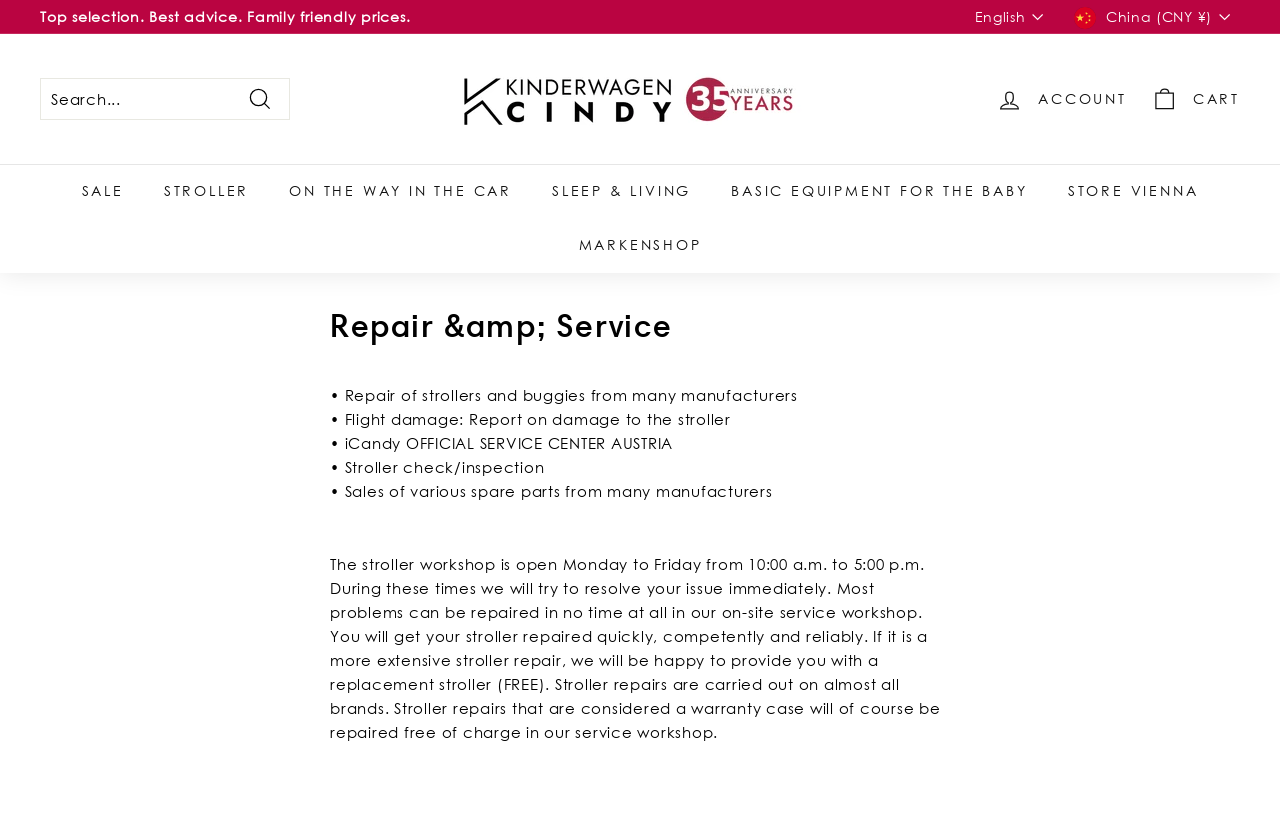Please find the bounding box coordinates of the element that must be clicked to perform the given instruction: "View stroller repair services". The coordinates should be four float numbers from 0 to 1, i.e., [left, top, right, bottom].

[0.258, 0.37, 0.742, 0.412]